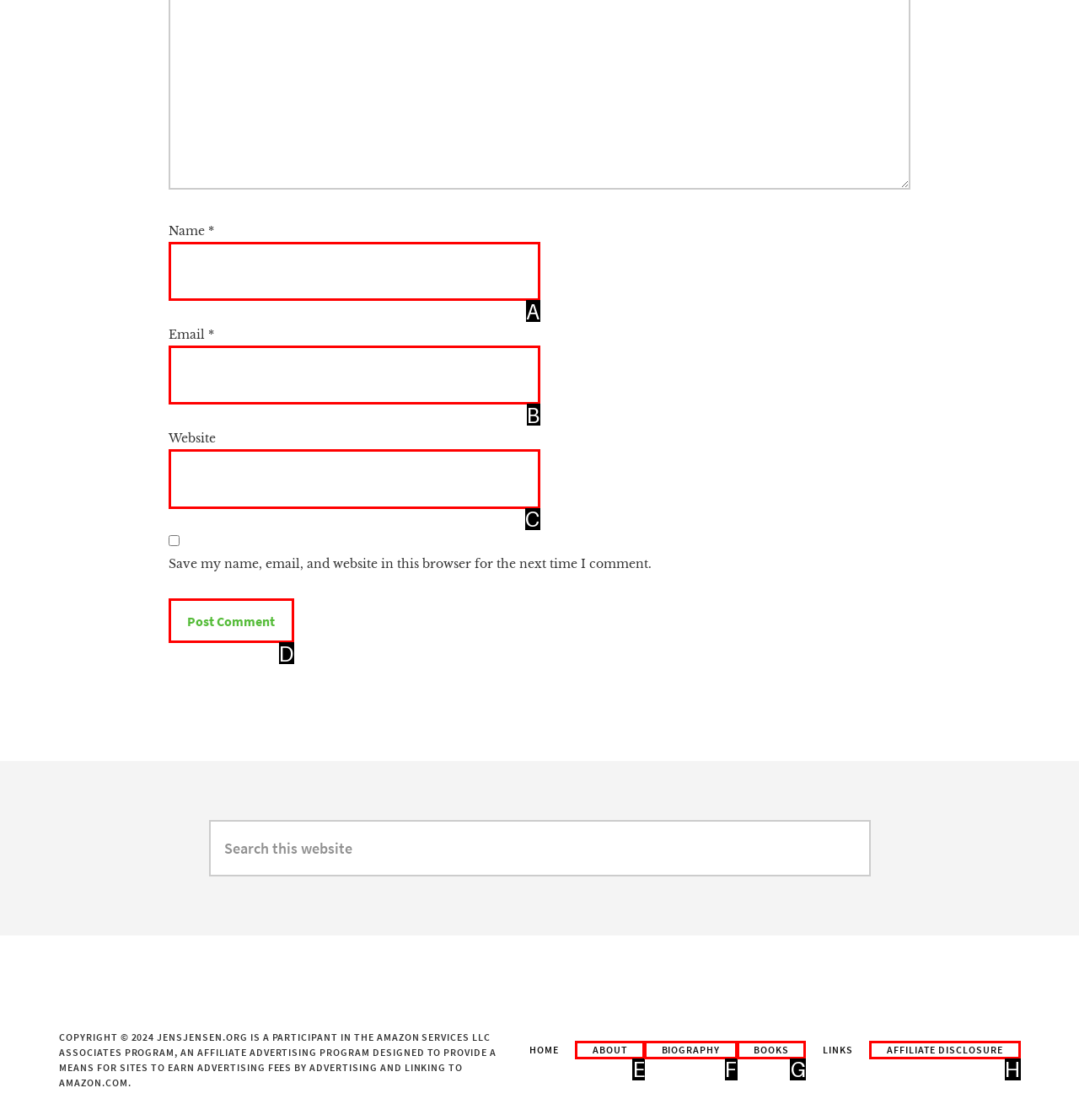Tell me the letter of the HTML element that best matches the description: Affiliate Disclosure from the provided options.

H